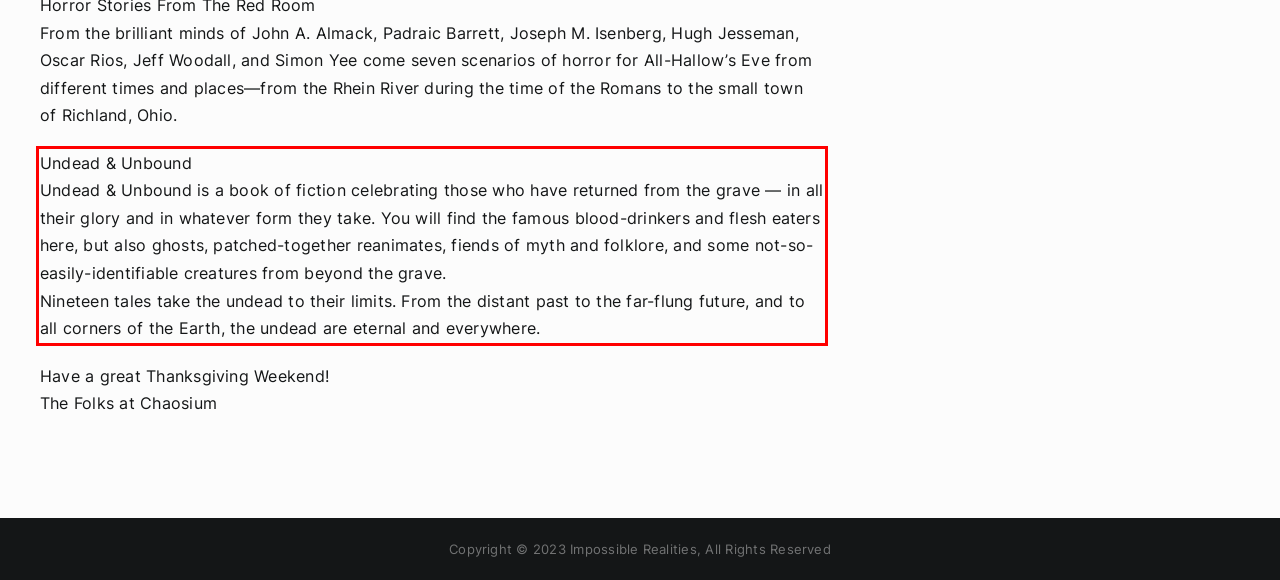Inspect the webpage screenshot that has a red bounding box and use OCR technology to read and display the text inside the red bounding box.

Undead & Unbound Undead & Unbound is a book of fiction celebrating those who have returned from the grave — in all their glory and in whatever form they take. You will find the famous blood-drinkers and flesh eaters here, but also ghosts, patched-together reanimates, fiends of myth and folklore, and some not-so-easily-identifiable creatures from beyond the grave. Nineteen tales take the undead to their limits. From the distant past to the far-flung future, and to all corners of the Earth, the undead are eternal and everywhere.